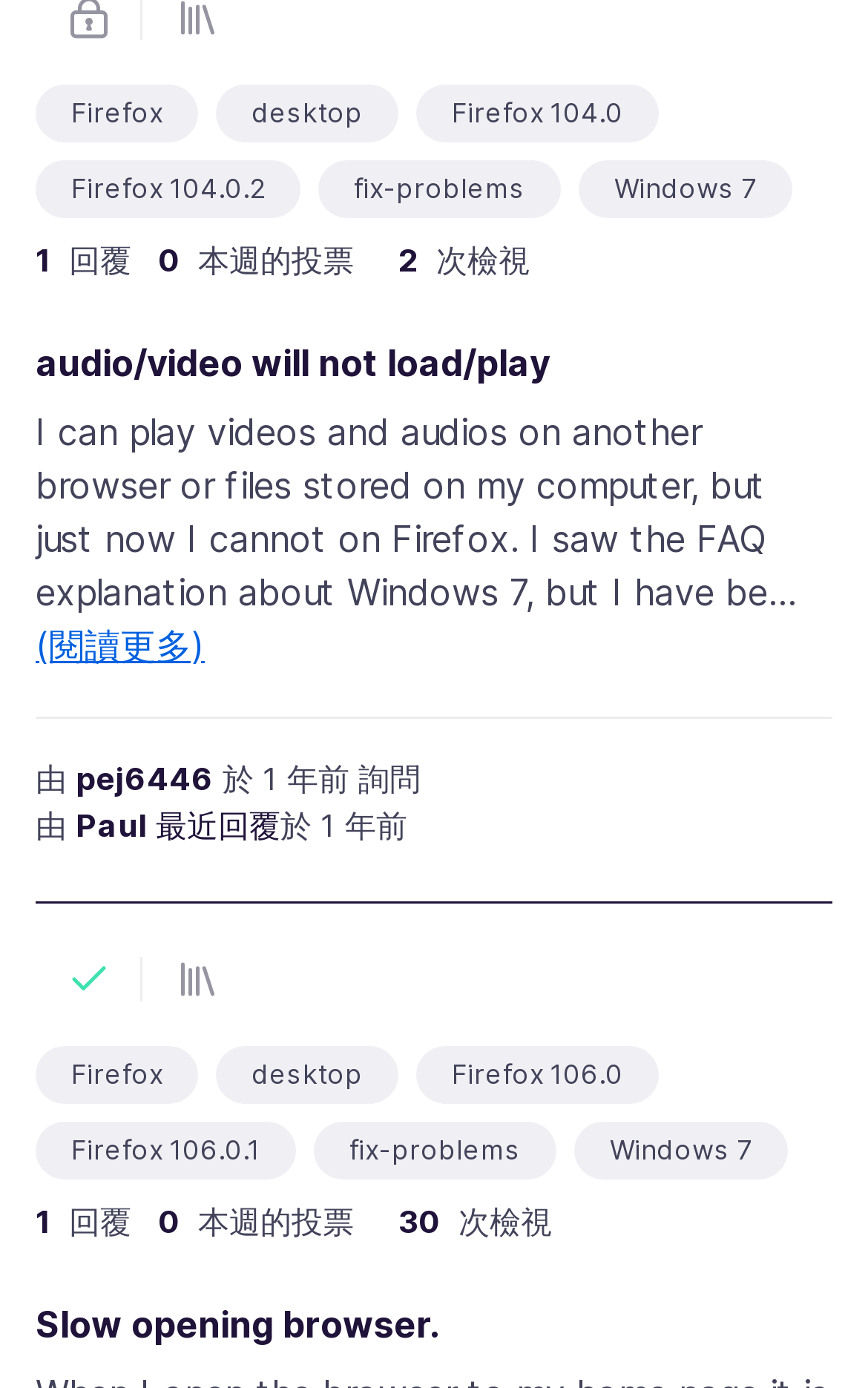Kindly respond to the following question with a single word or a brief phrase: 
How many description lists are there in the webpage?

2